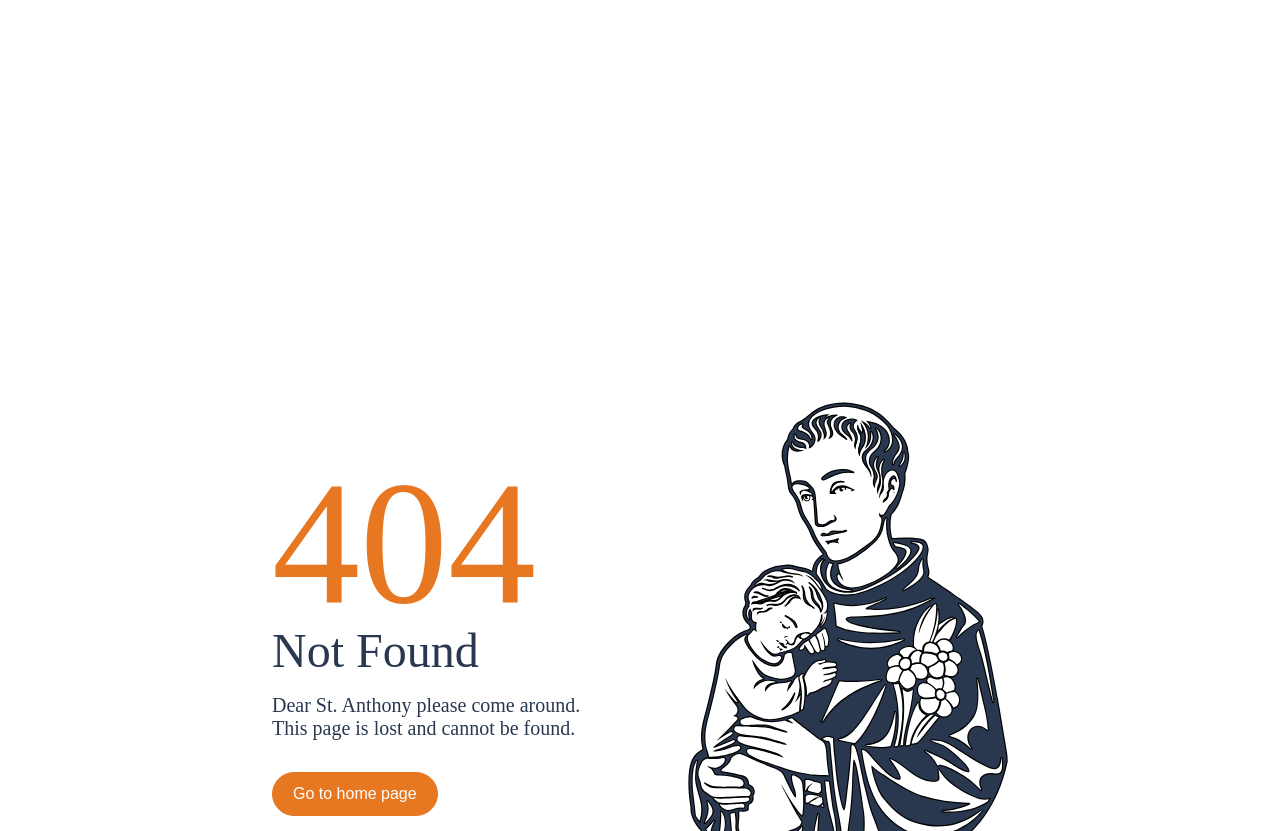What is the principal heading displayed on the webpage?

404
Not Found